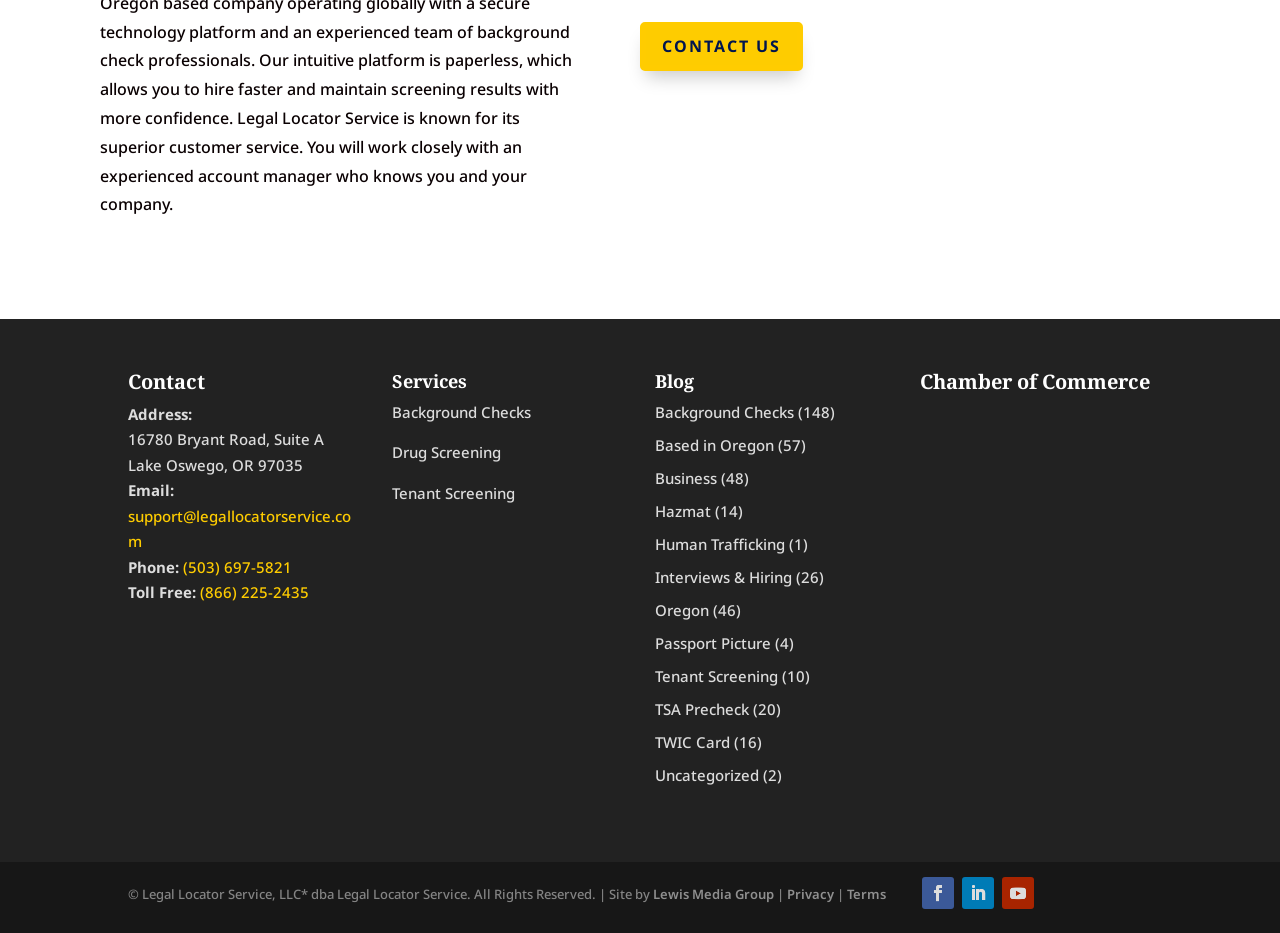Using the information in the image, could you please answer the following question in detail:
What is the copyright information of the website?

I found the copyright information by looking at the text '© Legal Locator Service, LLC* dba Legal Locator Service. All Rights Reserved.' at the bottom of the webpage.